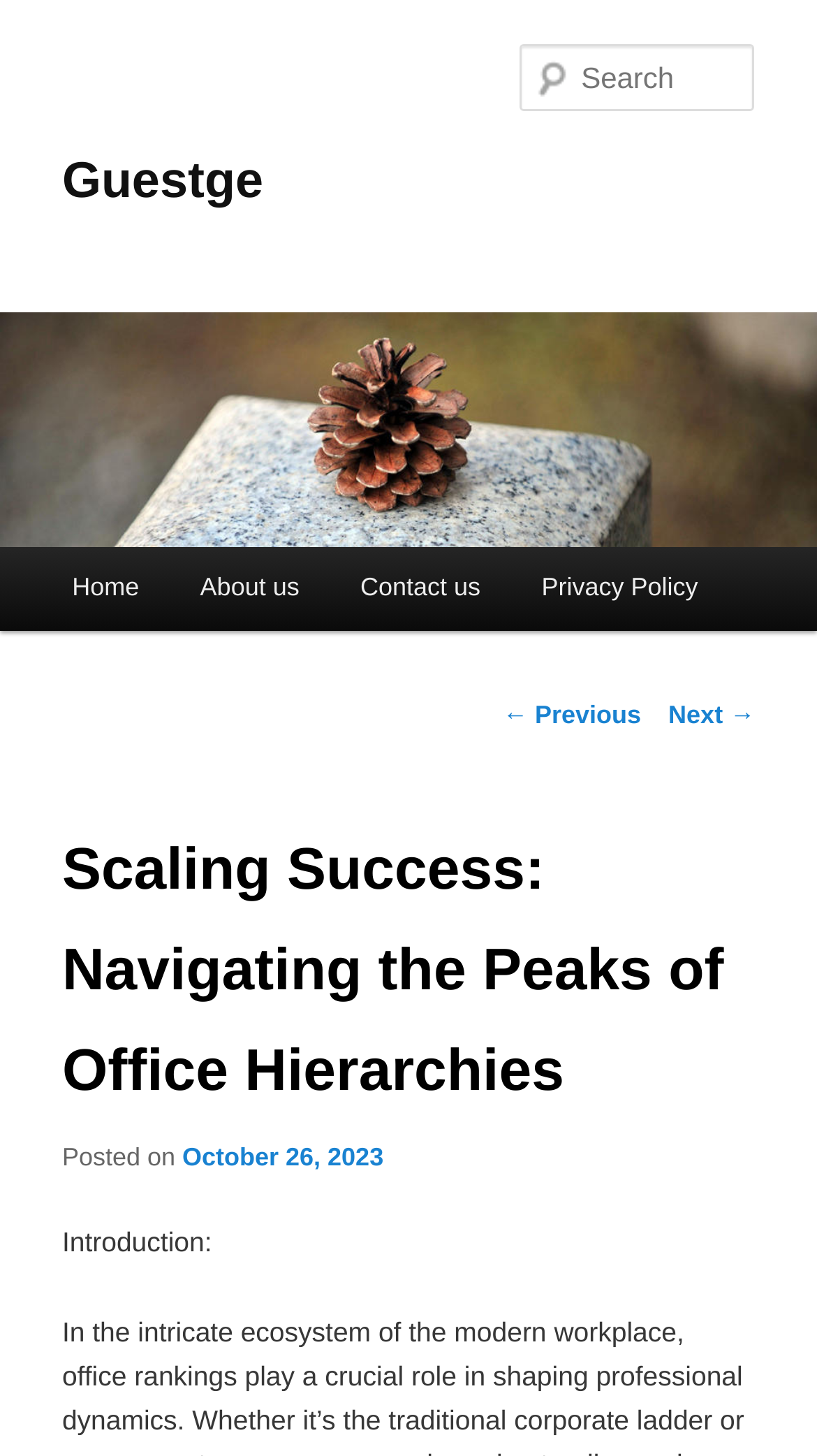How many main menu items are there?
Analyze the screenshot and provide a detailed answer to the question.

The main menu items can be found in the link elements with the texts 'Home', 'About us', 'Contact us', and 'Privacy Policy' which are located at the top navigation bar. By counting these elements, we can determine that there are 4 main menu items.